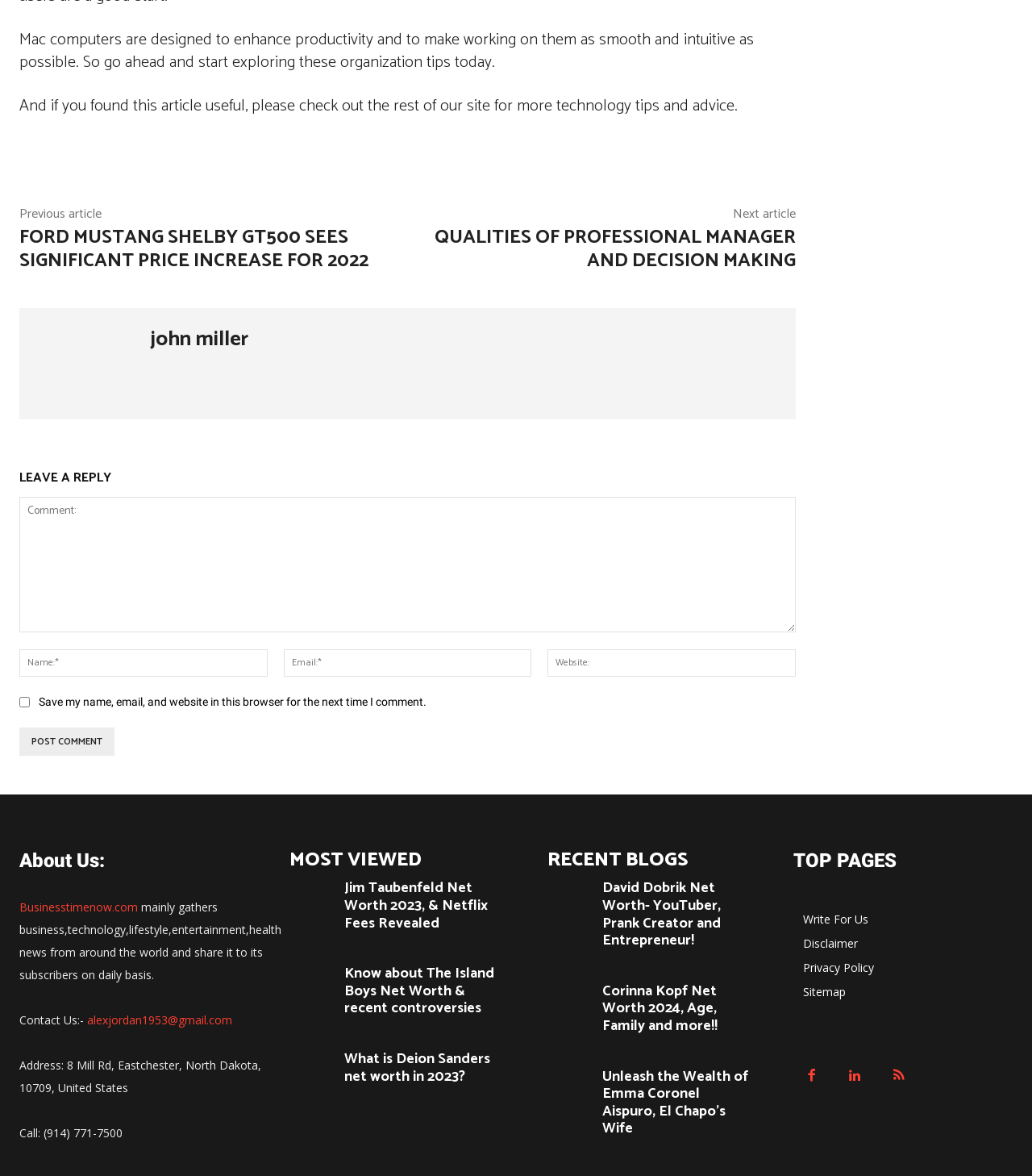Who is the author of the article?
Answer with a single word or short phrase according to what you see in the image.

John Miller